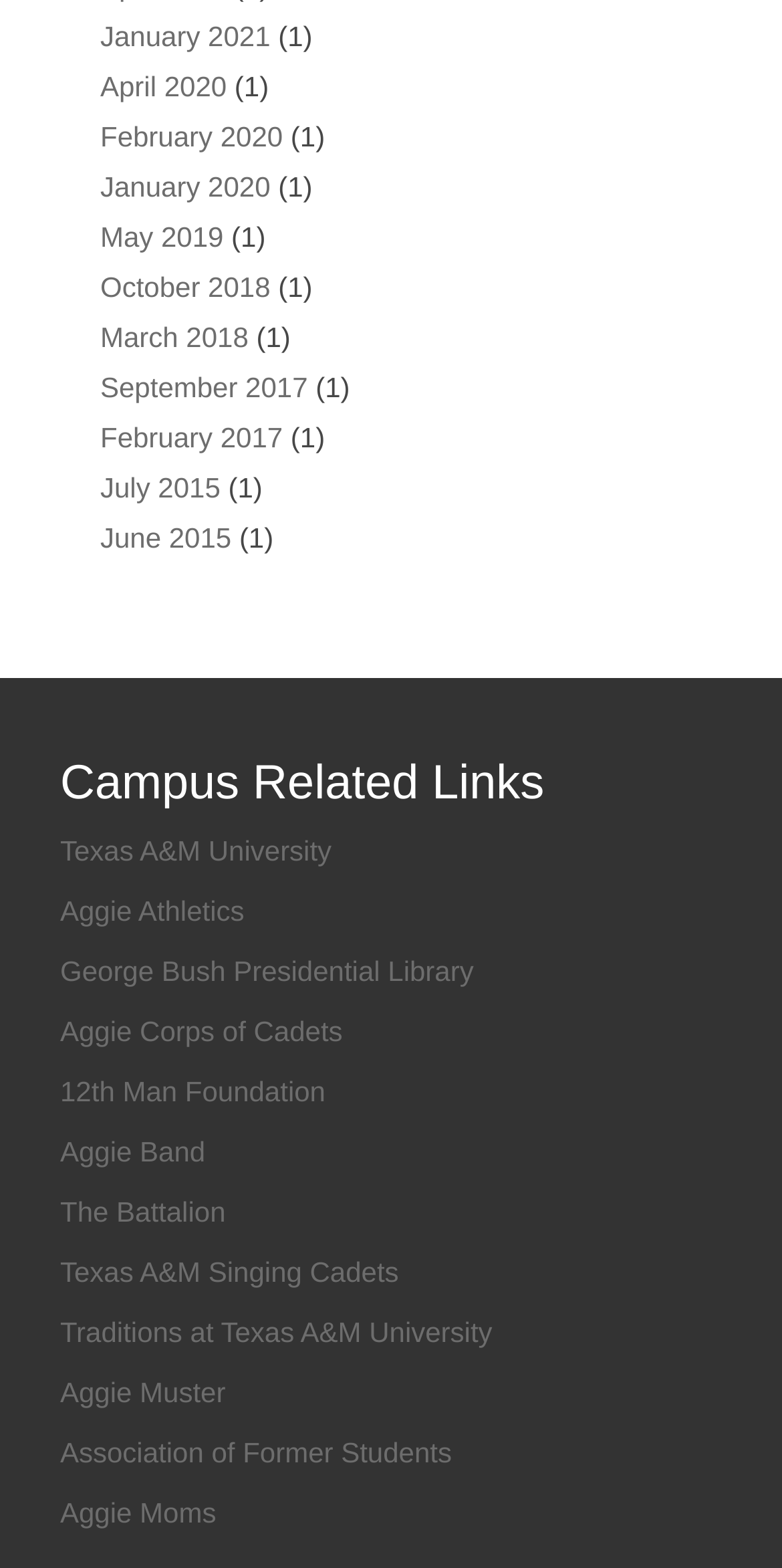Determine the bounding box of the UI element mentioned here: "May 2019". The coordinates must be in the format [left, top, right, bottom] with values ranging from 0 to 1.

[0.128, 0.14, 0.286, 0.161]